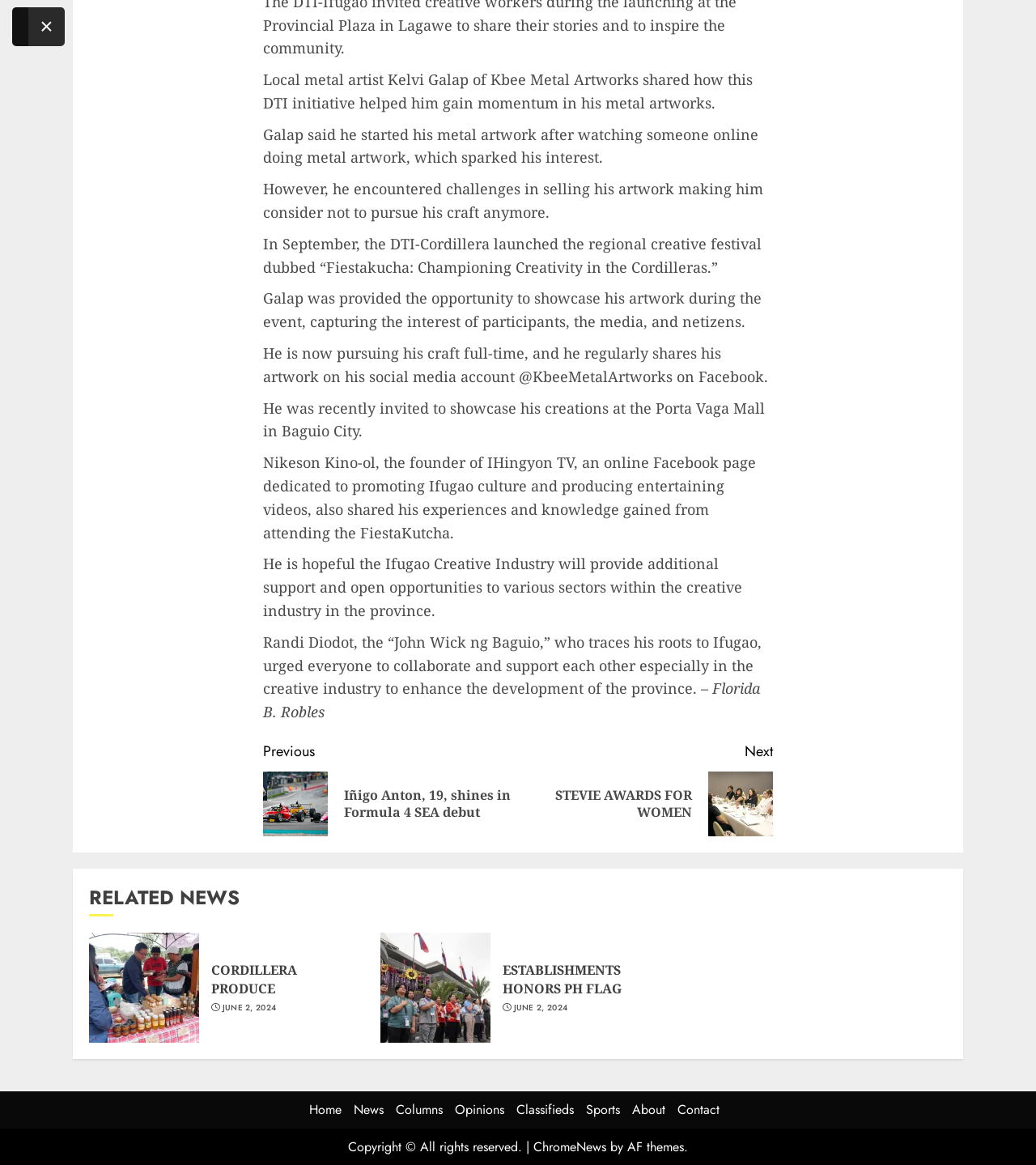Determine the bounding box coordinates for the area that should be clicked to carry out the following instruction: "Click the 'HOME' link".

None